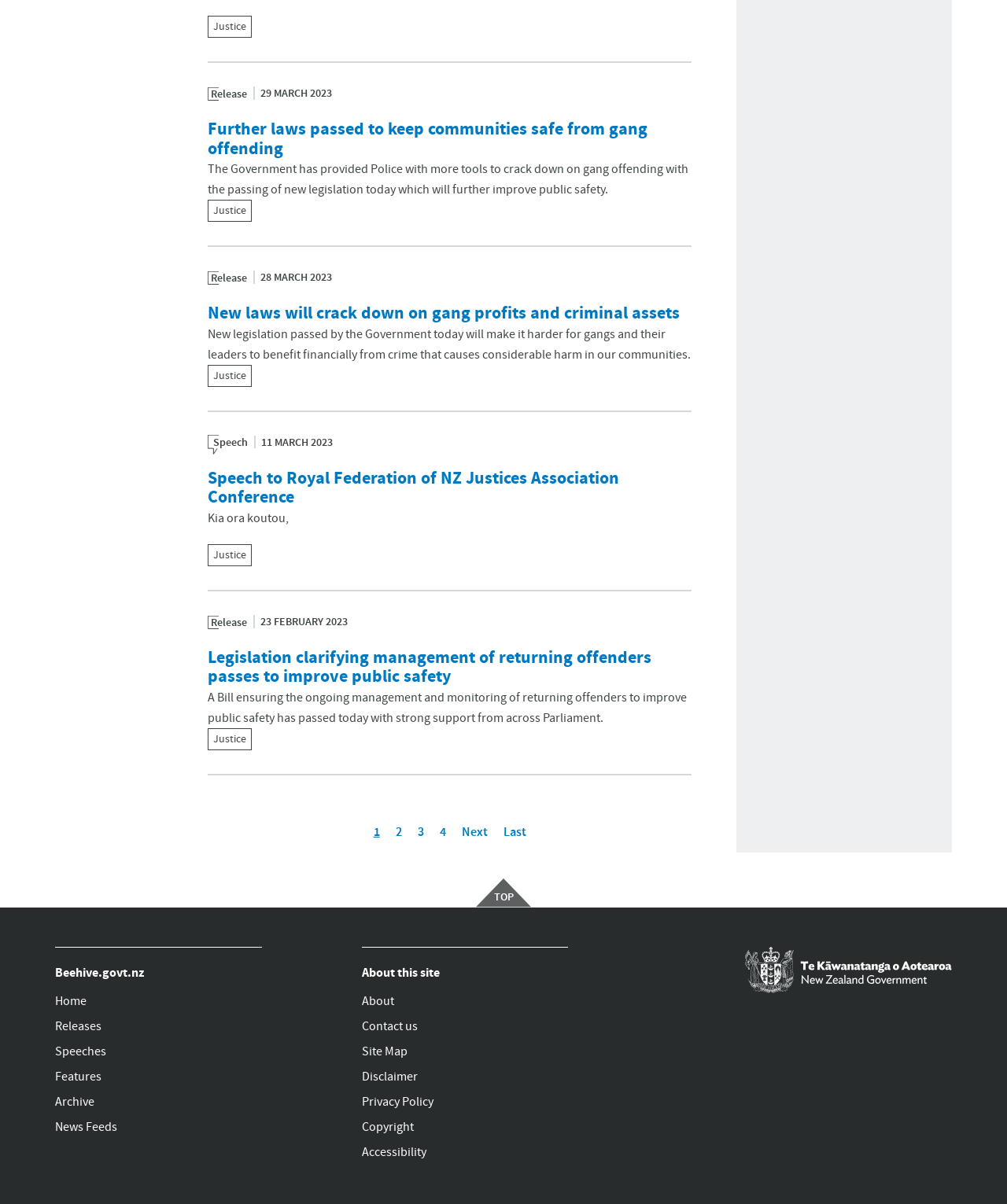Please identify the coordinates of the bounding box for the clickable region that will accomplish this instruction: "Click on 'Further laws passed to keep communities safe from gang offending'".

[0.206, 0.097, 0.643, 0.134]